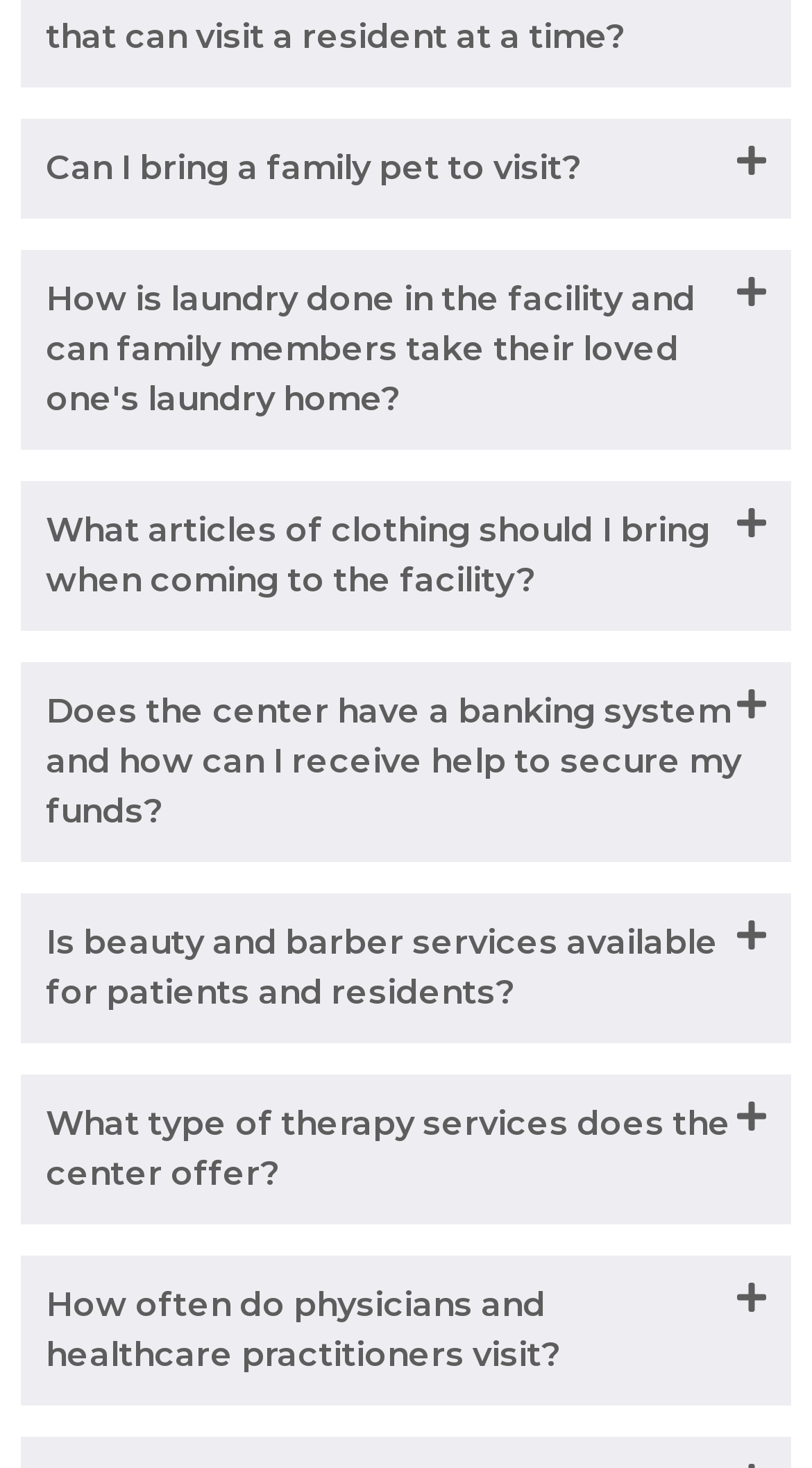Please determine the bounding box coordinates of the element's region to click in order to carry out the following instruction: "Read the 'Does the center have a banking system and how can I receive help to secure my funds?' information". The coordinates should be four float numbers between 0 and 1, i.e., [left, top, right, bottom].

[0.026, 0.451, 0.974, 0.587]